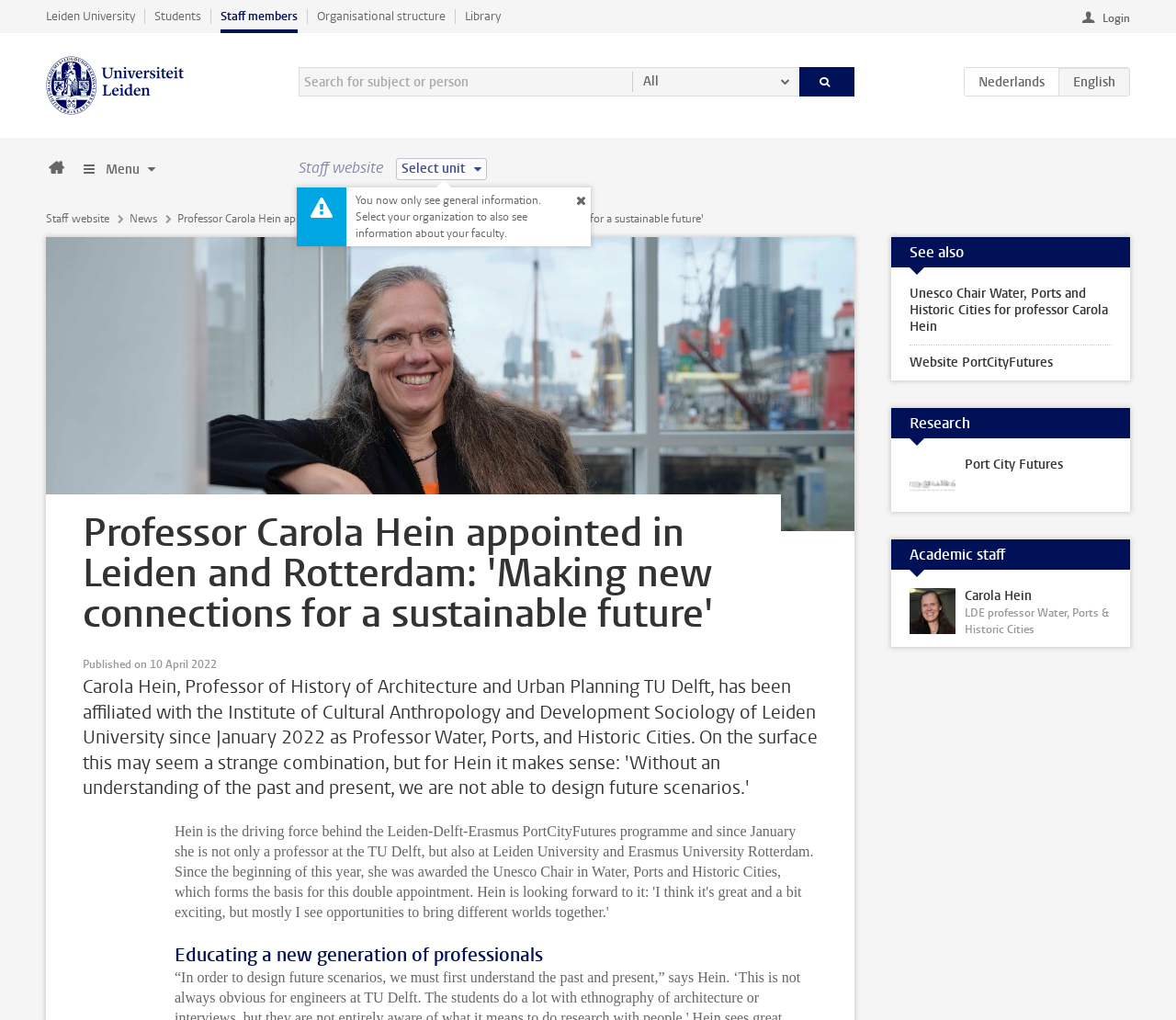Find the bounding box coordinates for the UI element whose description is: "Organisational structure". The coordinates should be four float numbers between 0 and 1, in the format [left, top, right, bottom].

[0.27, 0.009, 0.379, 0.023]